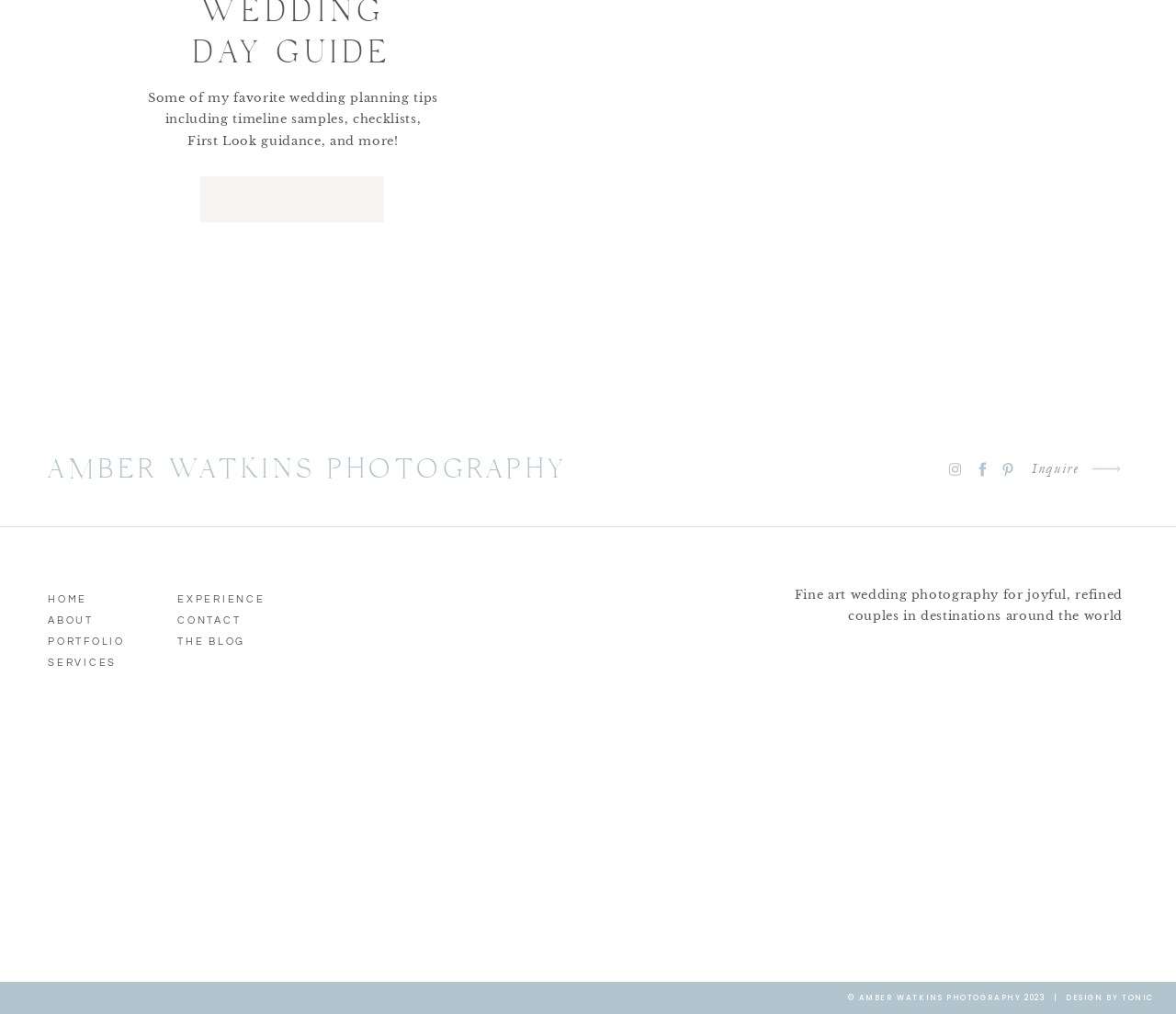Find and indicate the bounding box coordinates of the region you should select to follow the given instruction: "View Liora Eiger's profile picture".

None